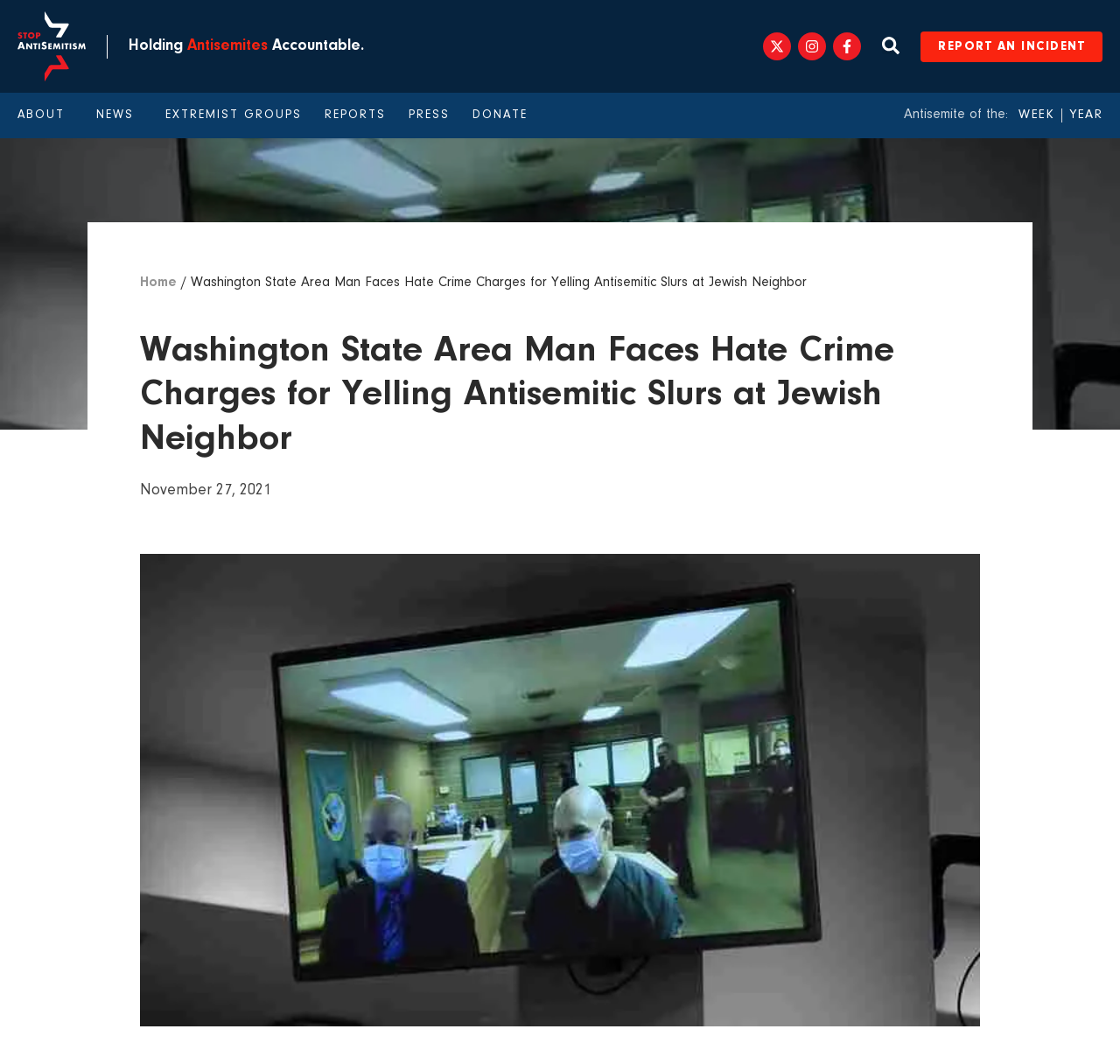Please provide the bounding box coordinates for the element that needs to be clicked to perform the following instruction: "Visit the 'ABOUT' page". The coordinates should be given as four float numbers between 0 and 1, i.e., [left, top, right, bottom].

[0.016, 0.103, 0.066, 0.114]